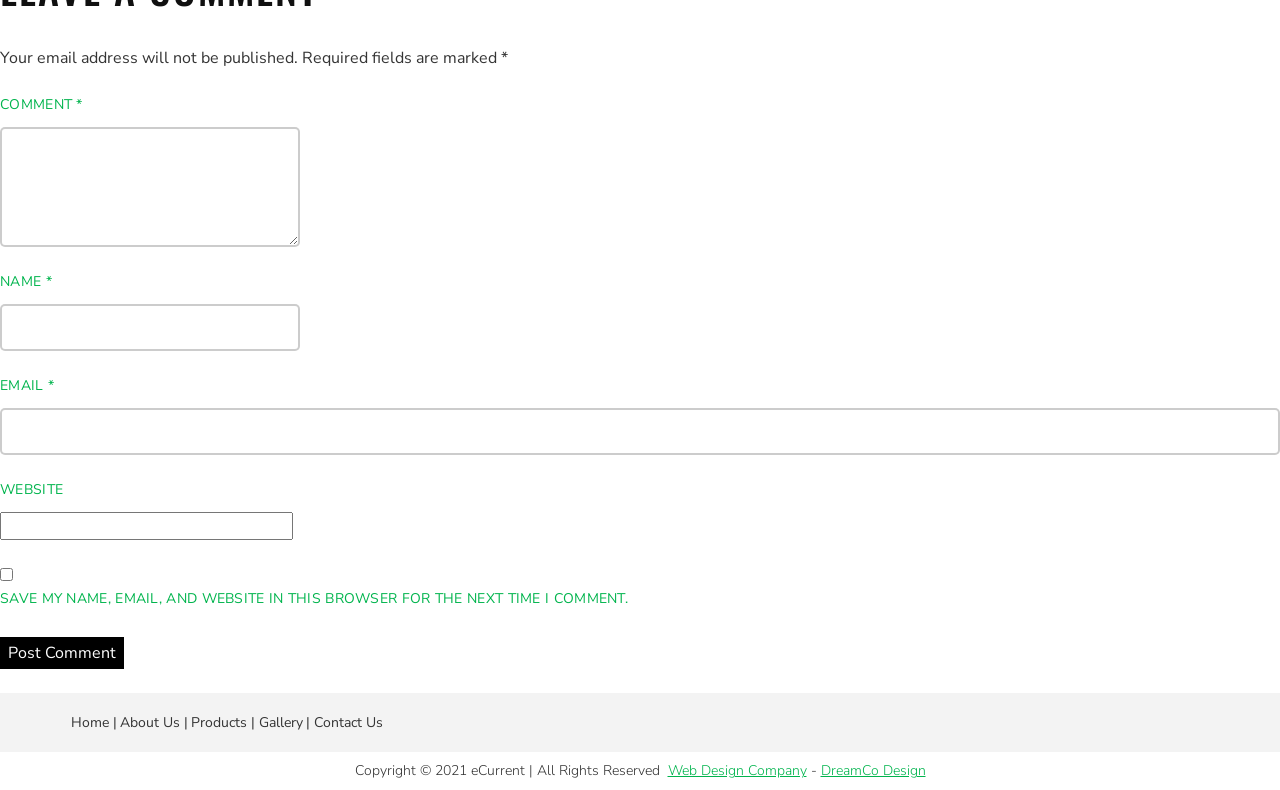Please locate the clickable area by providing the bounding box coordinates to follow this instruction: "Click the Post Comment button".

[0.0, 0.806, 0.097, 0.847]